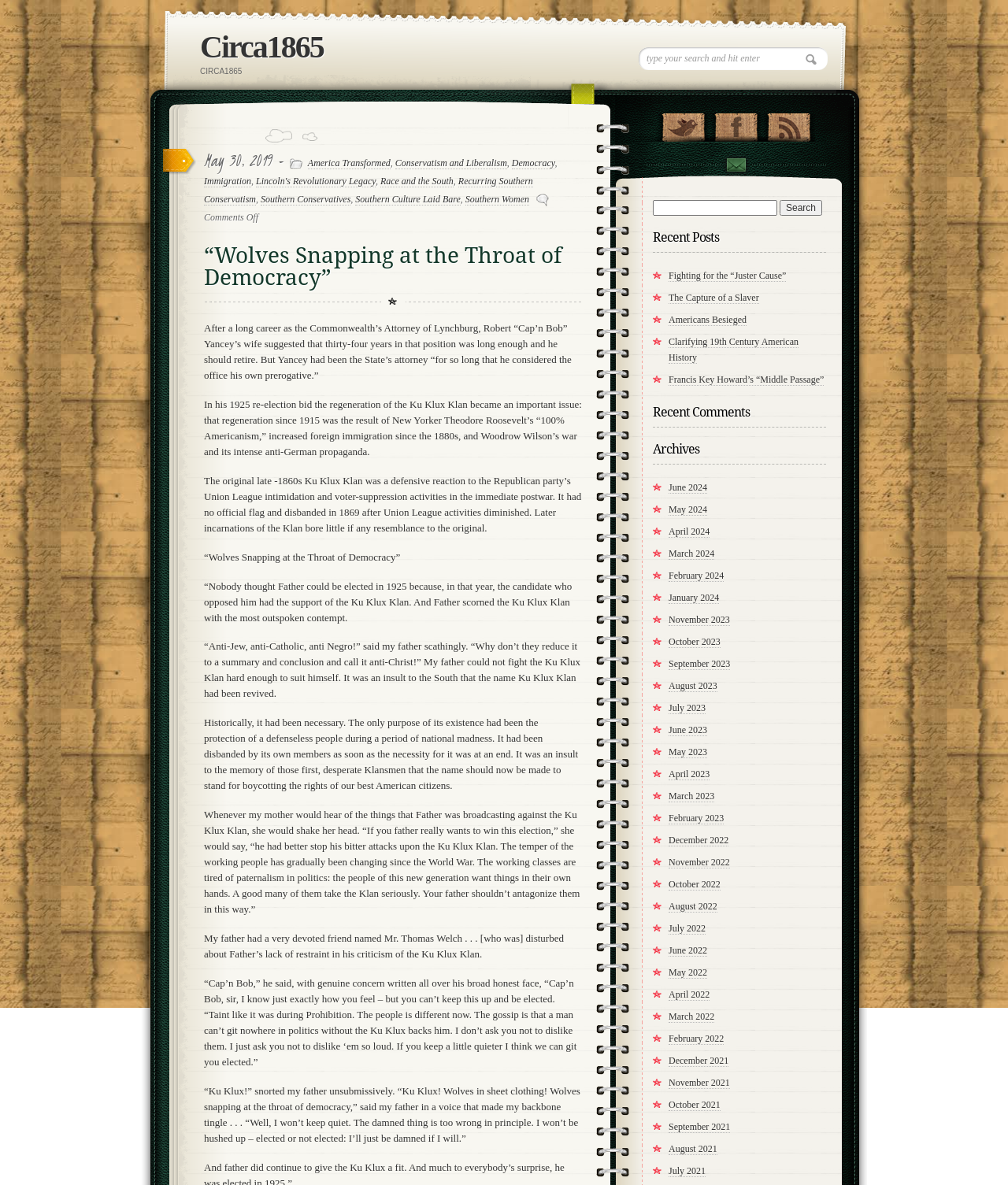What is the category of the article 'Fighting for the “Juster Cause”'?
Use the information from the screenshot to give a comprehensive response to the question.

The article 'Fighting for the “Juster Cause”' is categorized under 'Recent Posts', which is a section on the webpage that lists recent articles.